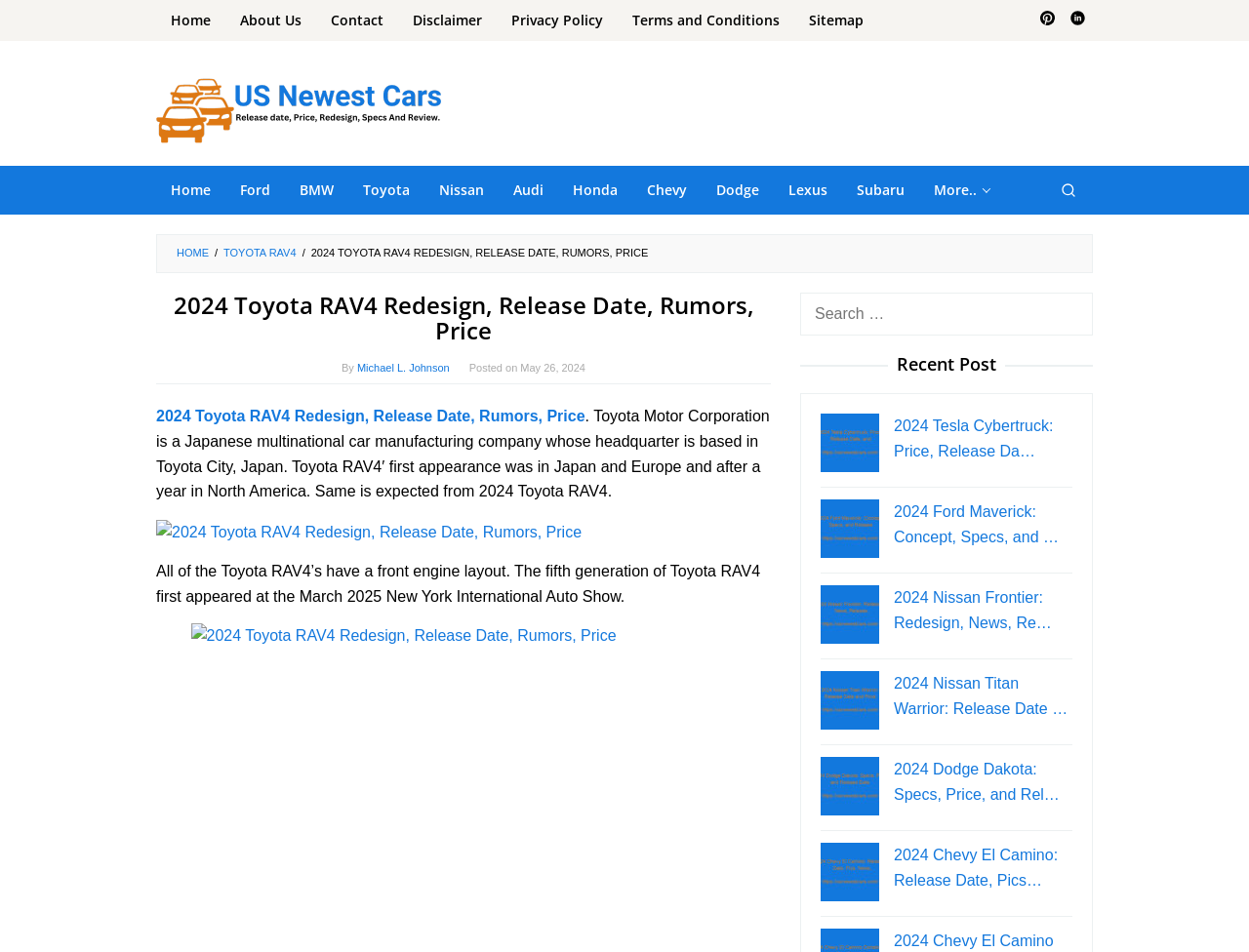What is the name of the author of the article?
Look at the image and answer the question with a single word or phrase.

Michael L. Johnson